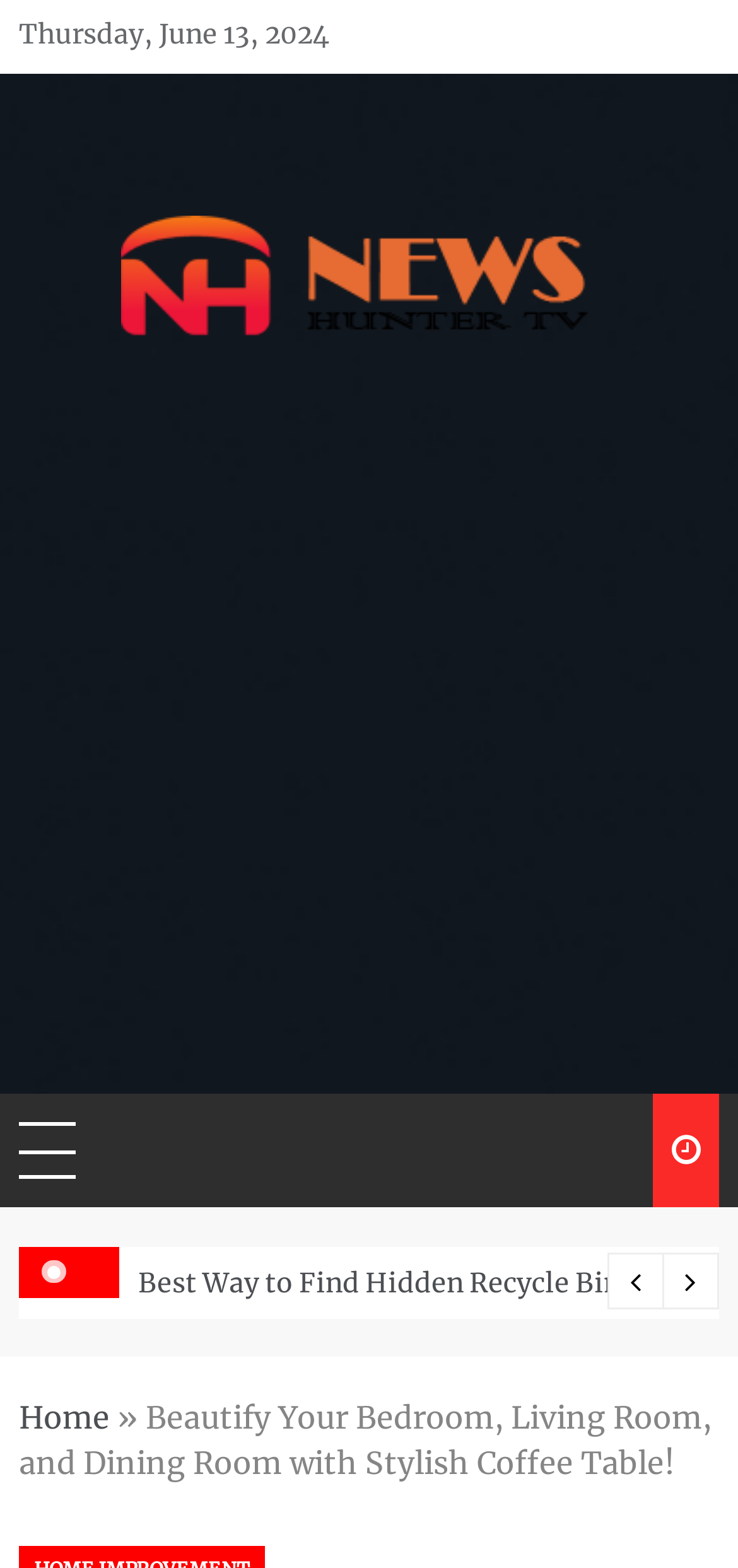What is the date displayed on the webpage?
Look at the image and respond to the question as thoroughly as possible.

I found the date by looking at the StaticText element with the text 'Thursday, June 13, 2024' which has a bounding box coordinate of [0.026, 0.011, 0.446, 0.033].